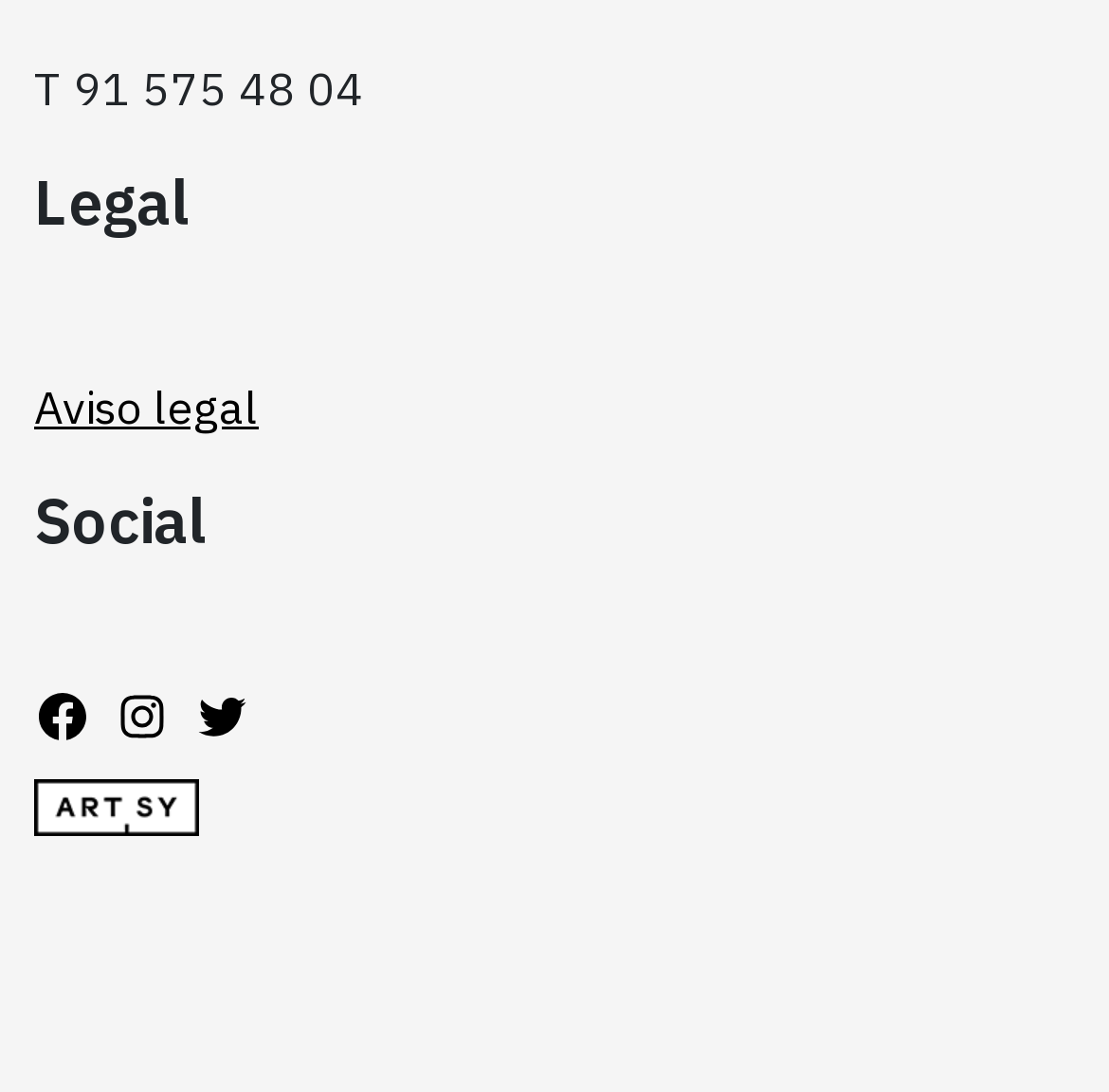How many links are there in the webpage?
Answer the question with a single word or phrase by looking at the picture.

5